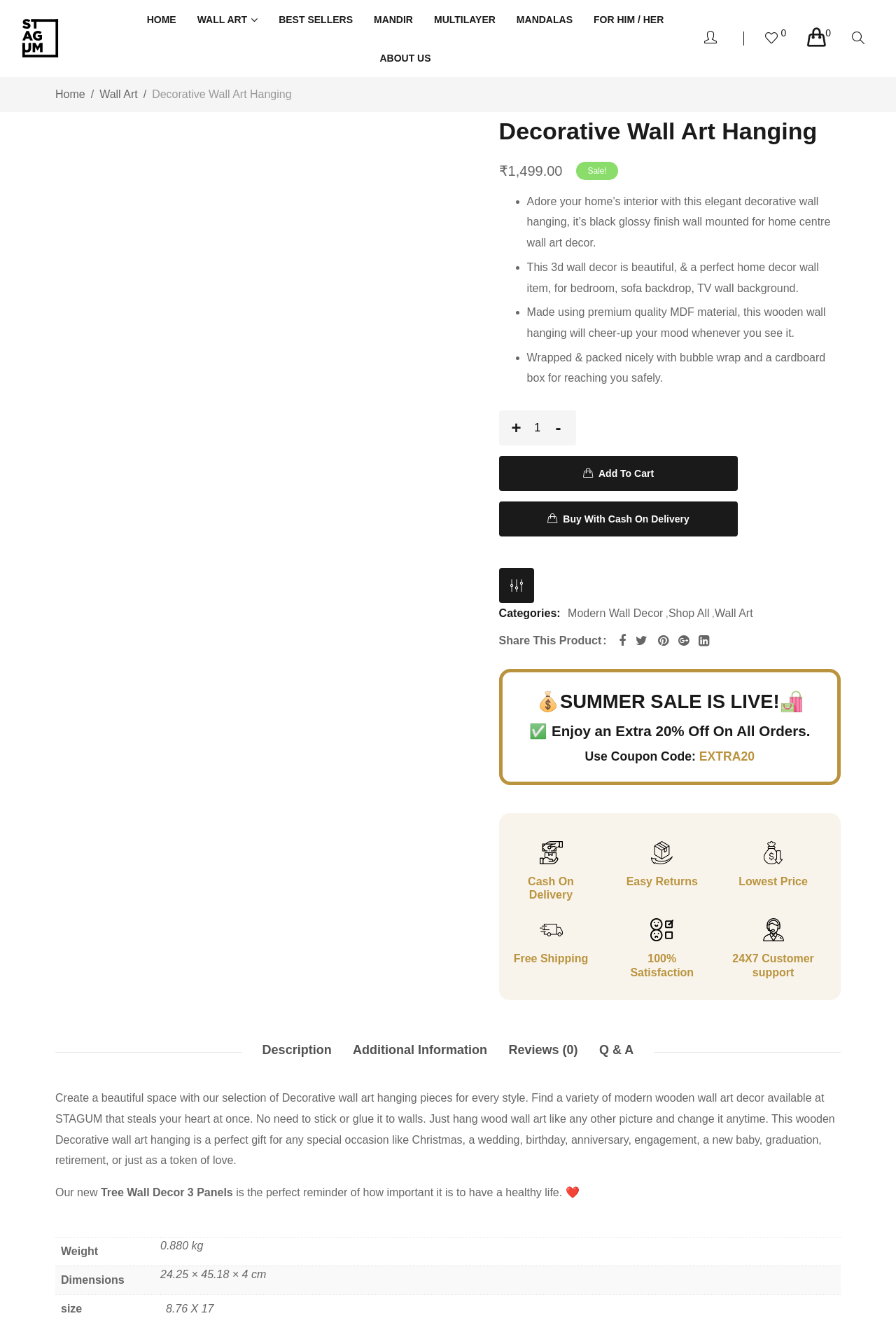Please mark the bounding box coordinates of the area that should be clicked to carry out the instruction: "View the 'HOME' category".

[0.164, 0.004, 0.197, 0.026]